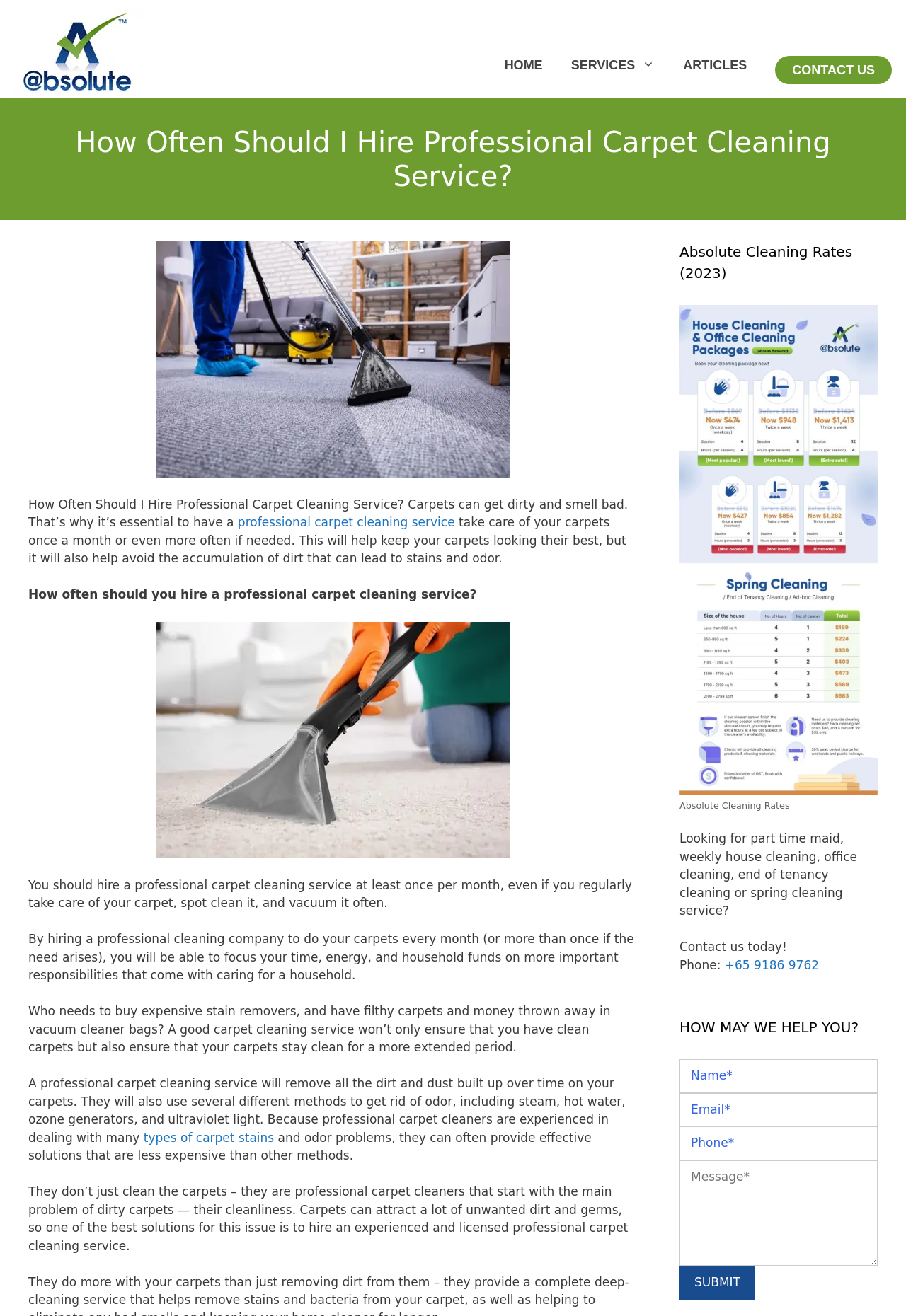Please give the bounding box coordinates of the area that should be clicked to fulfill the following instruction: "Click the 'SERVICES' link". The coordinates should be in the format of four float numbers from 0 to 1, i.e., [left, top, right, bottom].

[0.615, 0.031, 0.739, 0.068]